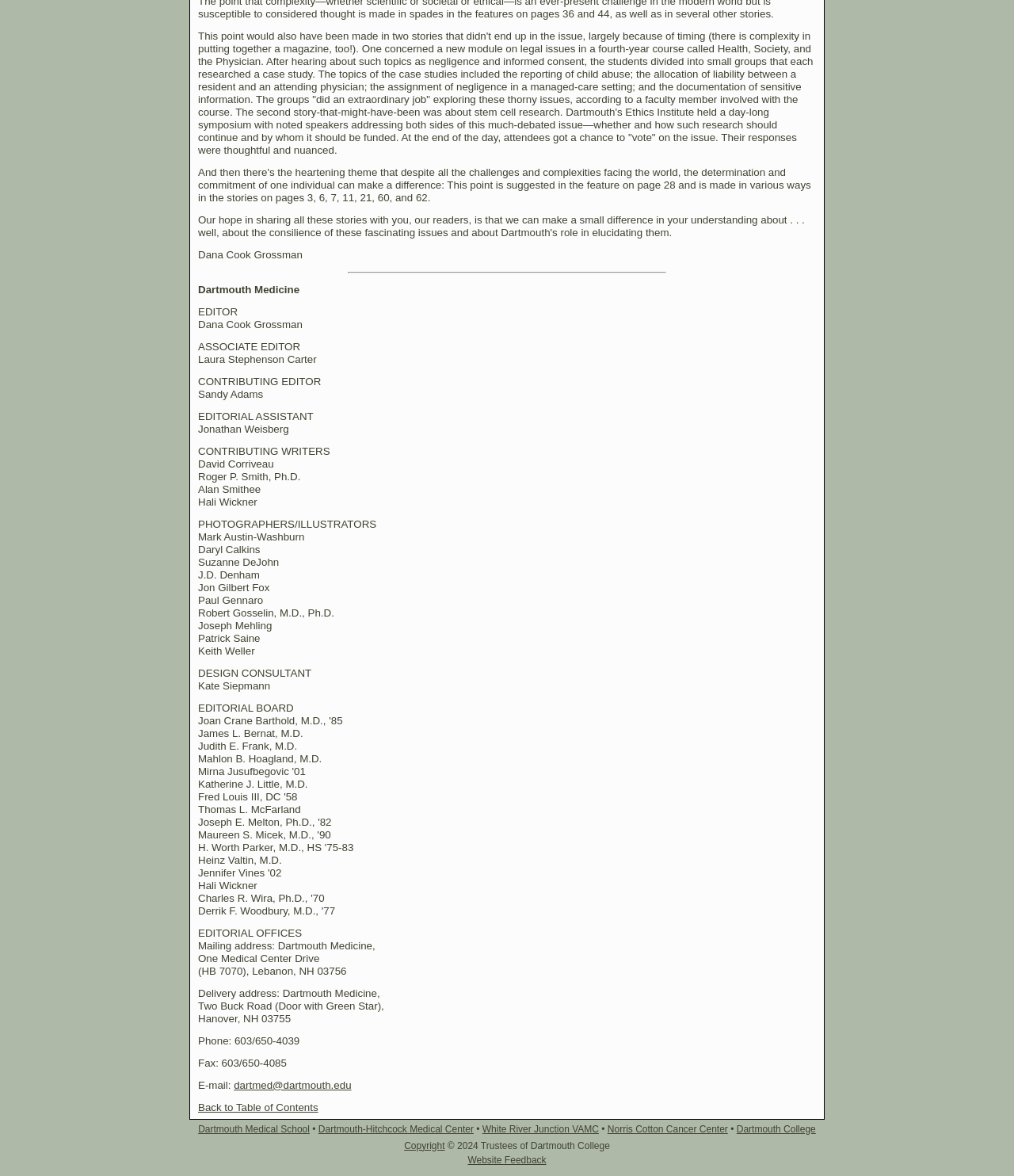Bounding box coordinates are specified in the format (top-left x, top-left y, bottom-right x, bottom-right y). All values are floating point numbers bounded between 0 and 1. Please provide the bounding box coordinate of the region this sentence describes: Reject All

None